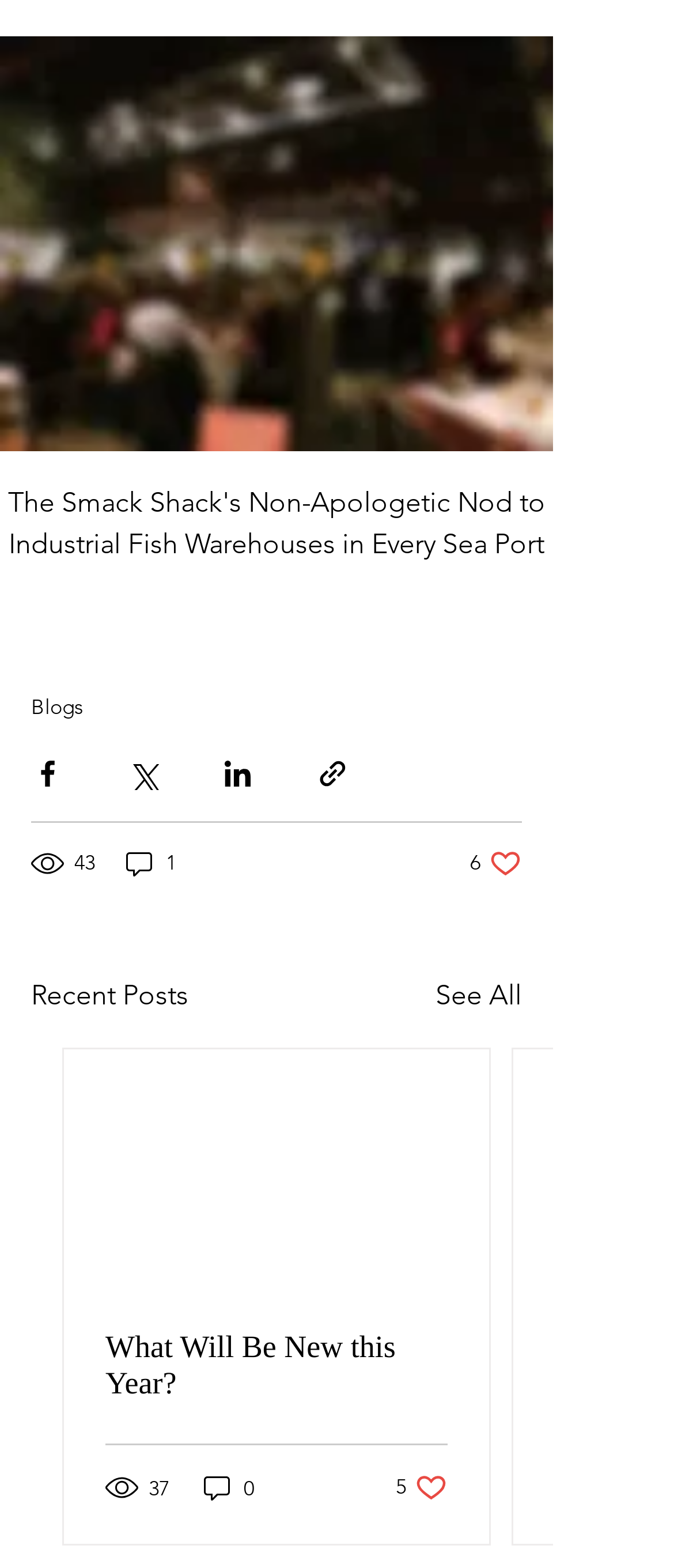Specify the bounding box coordinates of the area that needs to be clicked to achieve the following instruction: "View recent posts".

[0.046, 0.621, 0.279, 0.648]